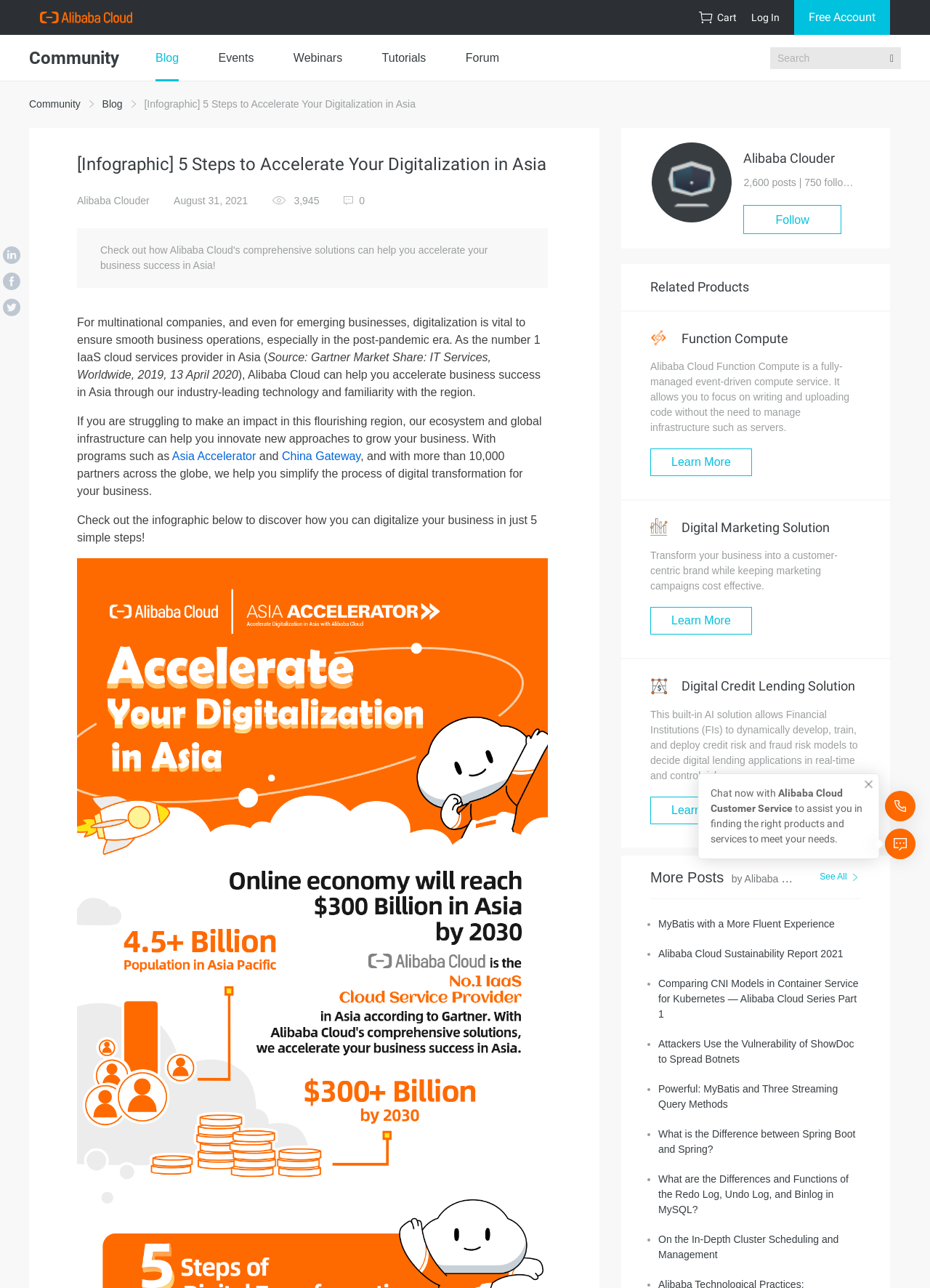Identify the bounding box coordinates of the clickable region necessary to fulfill the following instruction: "Click on the 'Log In' button". The bounding box coordinates should be four float numbers between 0 and 1, i.e., [left, top, right, bottom].

[0.8, 0.008, 0.846, 0.019]